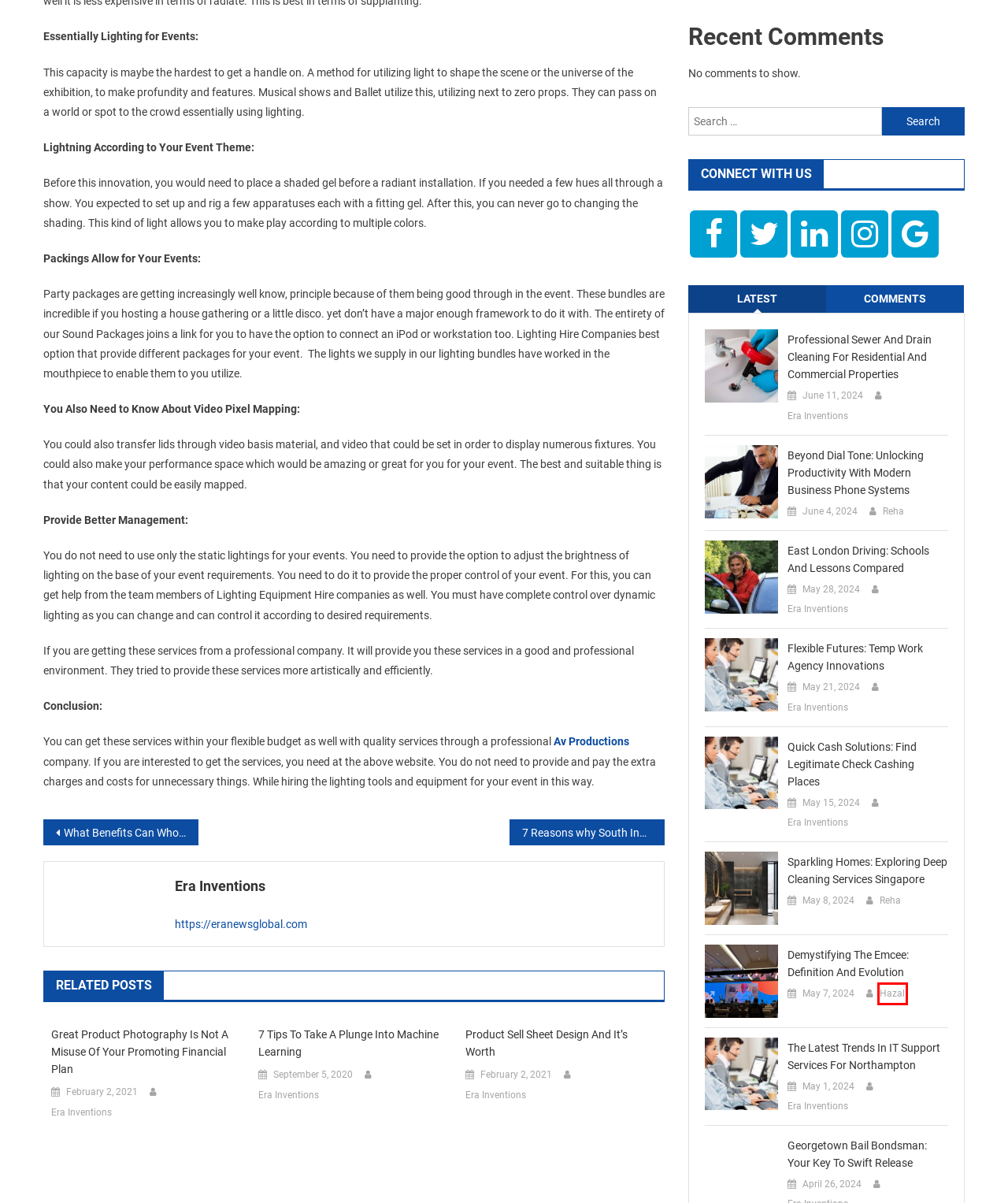You are given a screenshot of a webpage with a red rectangle bounding box. Choose the best webpage description that matches the new webpage after clicking the element in the bounding box. Here are the candidates:
A. Product sell sheet design and it's worth - ERA NEWS
B. Georgetown Bail Bondsman: Your Key to Swift Release - ERA NEWS
C. Sparkling Homes: Exploring Deep Cleaning Services Singapore - ERA NEWS
D. Demystifying the Emcee: Definition and Evolution - ERA NEWS
E. 7 Tips to Take A Plunge into Machine Learning - ERA NEWS
F. Audio Visual Equipment Hire in London
G. What Benefits Can Wholesale Clothing Business Give You - ERA NEWS
H. Hazal, Author at ERA NEWS

H